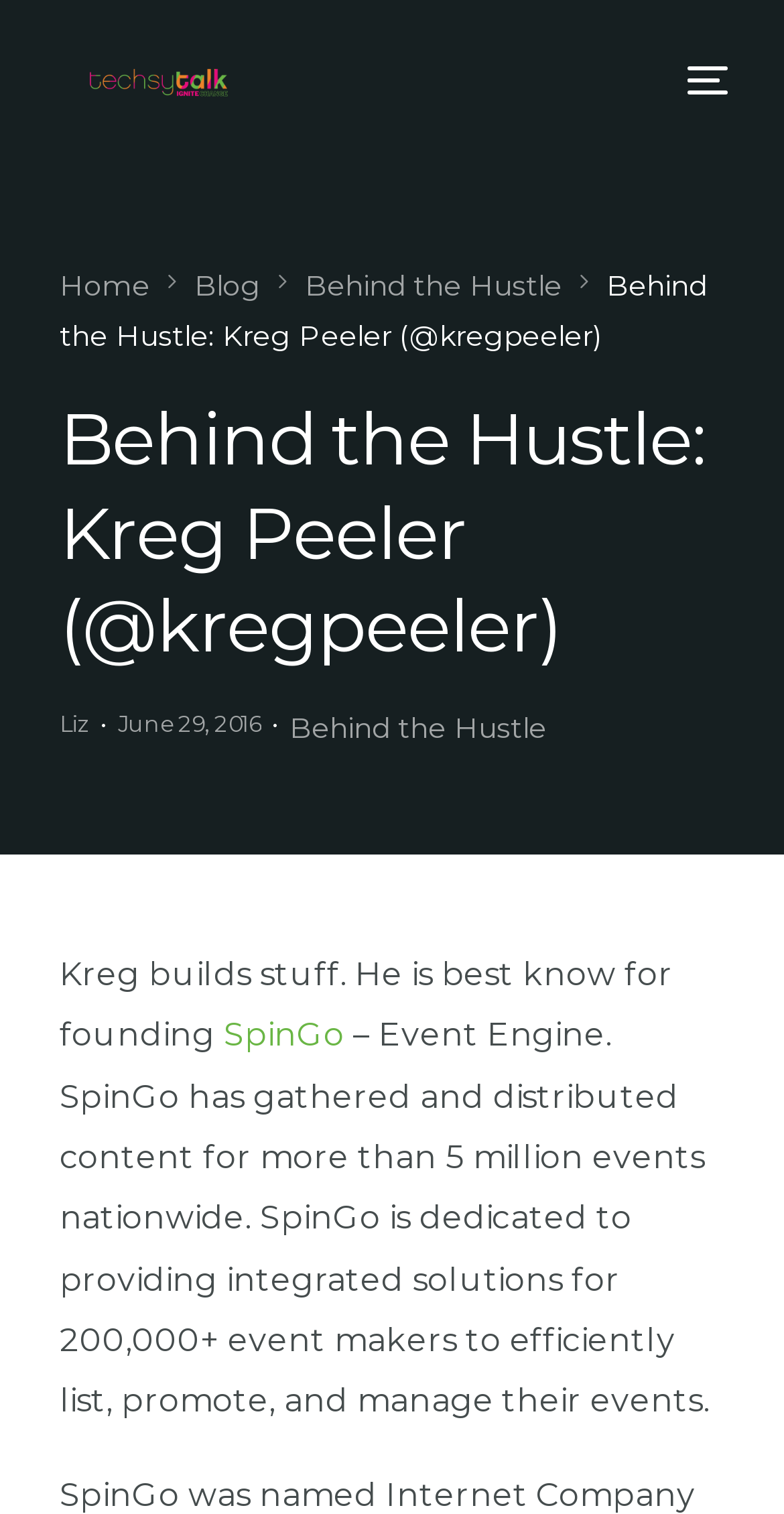Determine the bounding box coordinates for the clickable element to execute this instruction: "contact us". Provide the coordinates as four float numbers between 0 and 1, i.e., [left, top, right, bottom].

[0.076, 0.778, 0.924, 0.842]